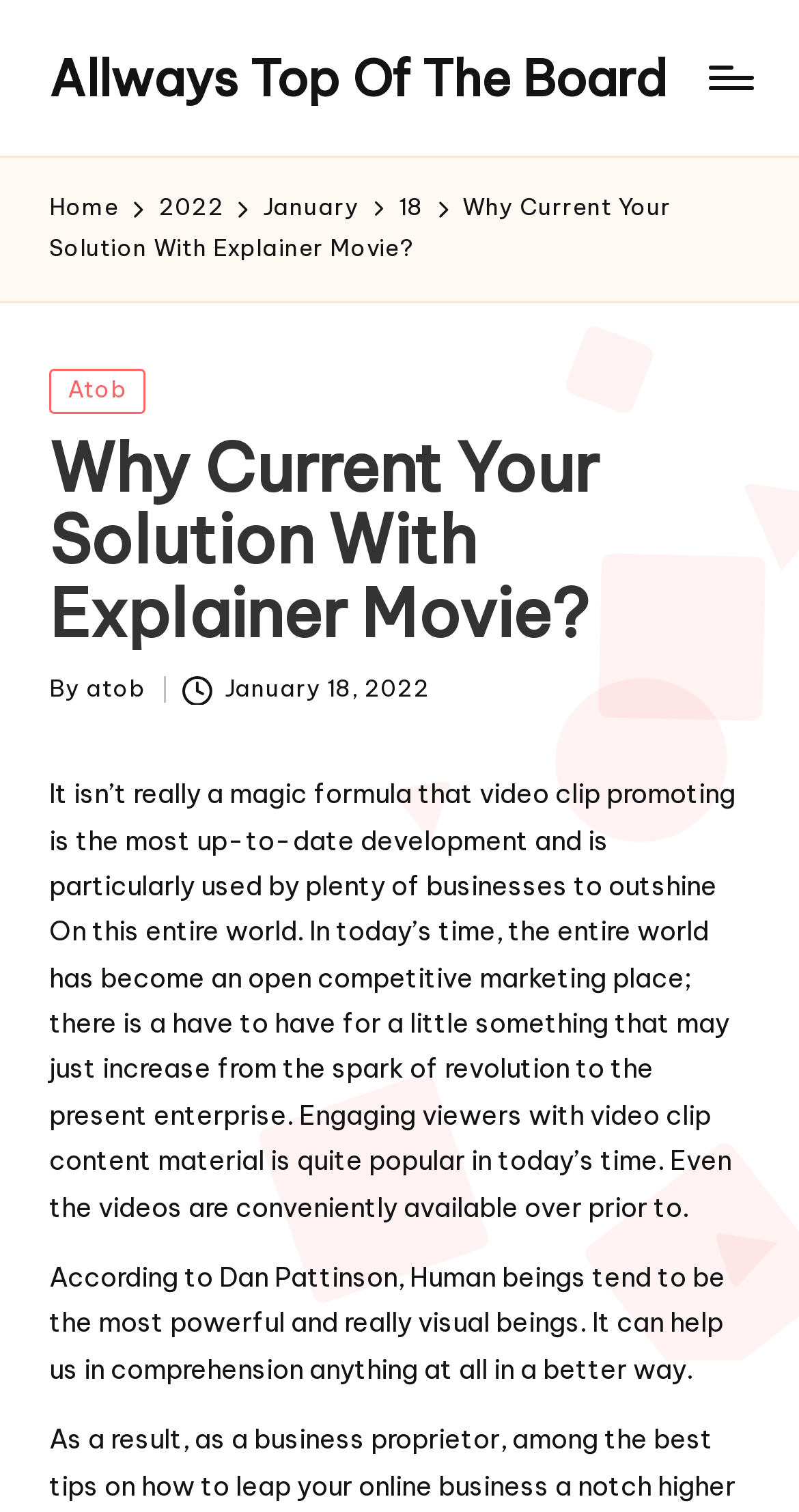Kindly determine the bounding box coordinates for the area that needs to be clicked to execute this instruction: "Read the article posted by 'atob'".

[0.108, 0.446, 0.182, 0.465]